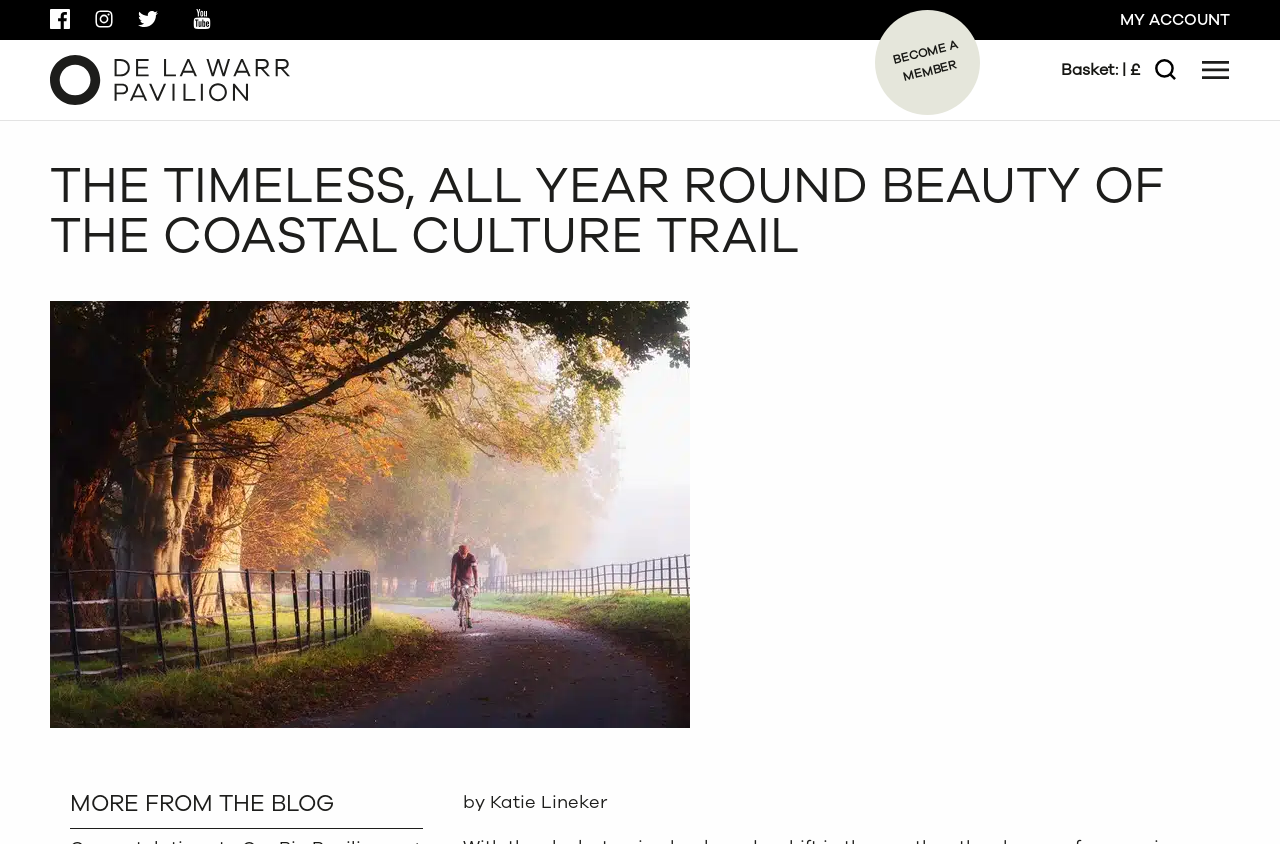What is the author of the blog post?
Please craft a detailed and exhaustive response to the question.

I found the answer by looking at the static text 'by Katie Lineker' which is located below the main heading, indicating that Katie Lineker is the author of the blog post.